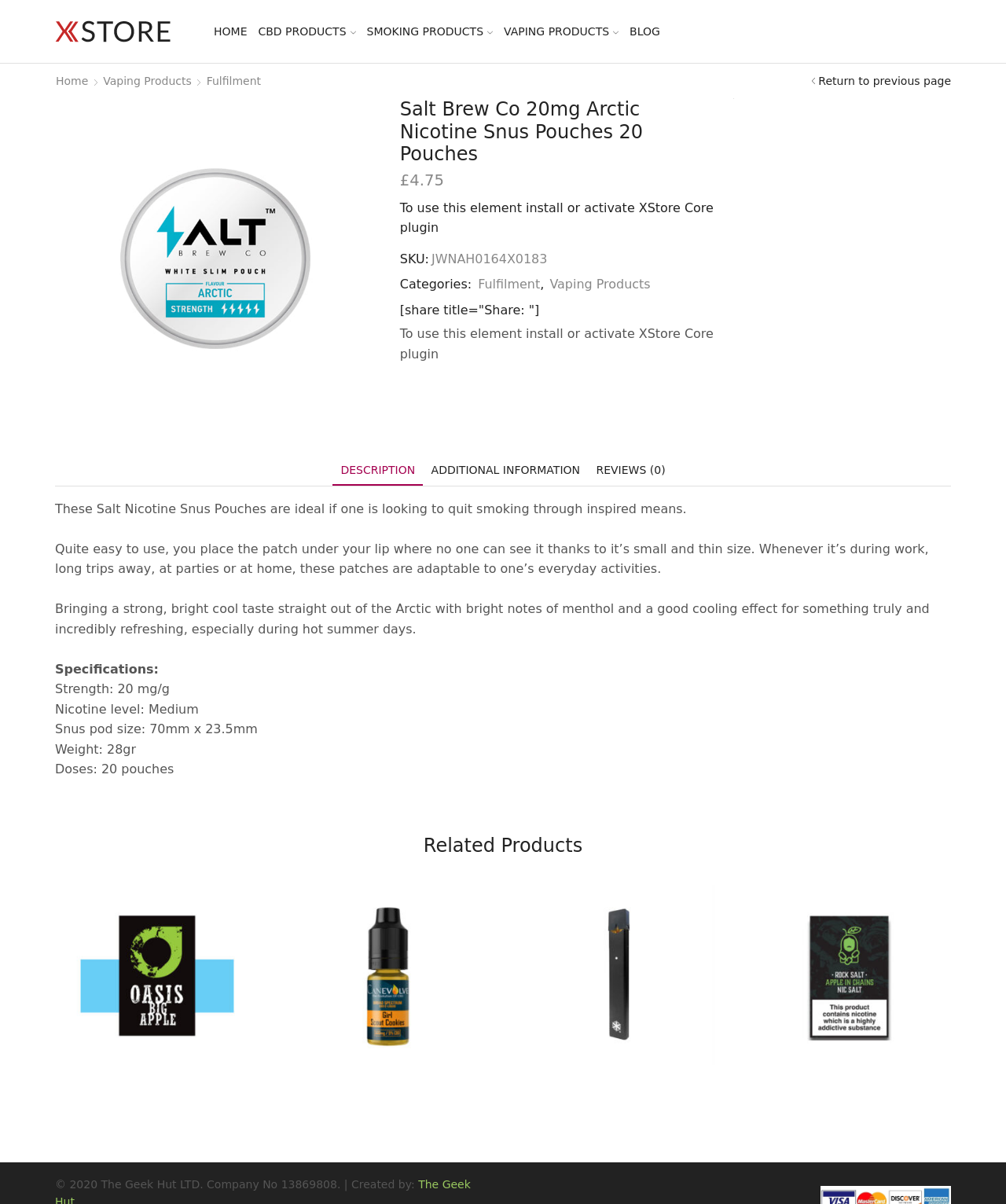Pinpoint the bounding box coordinates of the element to be clicked to execute the instruction: "Click the HOME link".

[0.207, 0.01, 0.251, 0.042]